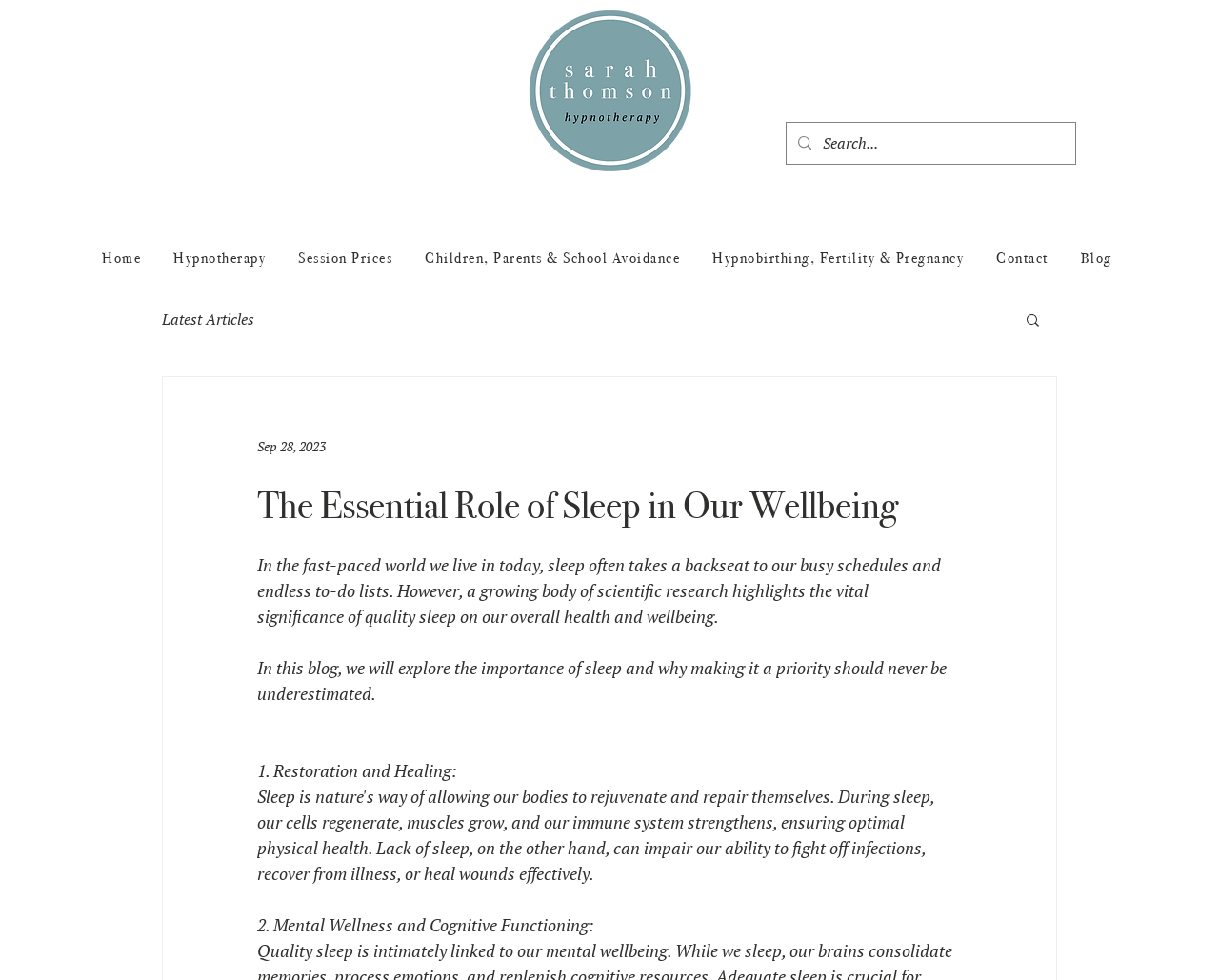Given the description their, predict the bounding box coordinates of the UI element. Ensure the coordinates are in the format (top-left x, top-left y, bottom-right x, bottom-right y) and all values are between 0 and 1.

None